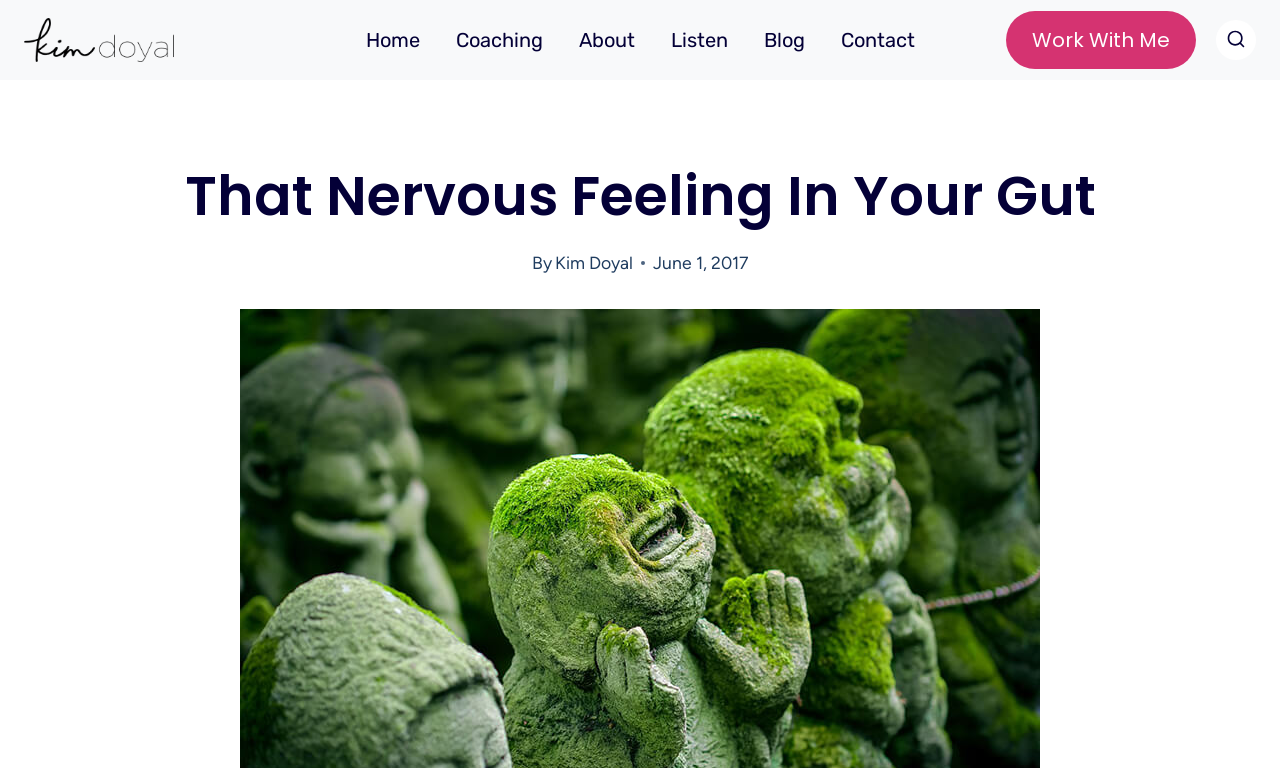Generate a thorough caption detailing the webpage content.

The webpage appears to be a blog post titled "That Nervous Feeling In Your Gut" by Kim Doyal. At the top left corner, there is a link to the author's name, accompanied by a small image of Kim Doyal. 

Below the author's name, there is a primary navigation menu with six links: Home, Coaching, About, Listen, Blog, and Contact. These links are horizontally aligned and take up about half of the screen width.

On the top right corner, there is a link to "Work With Me". Next to it, there is a button to view a search form, which is currently not expanded.

The main content of the webpage is a blog post, which starts with a heading that matches the title of the webpage. Below the heading, there is a byline that reads "By Kim Doyal", followed by the publication date "June 1, 2017". The rest of the blog post content is not explicitly described in the accessibility tree, but it likely contains the main article text.